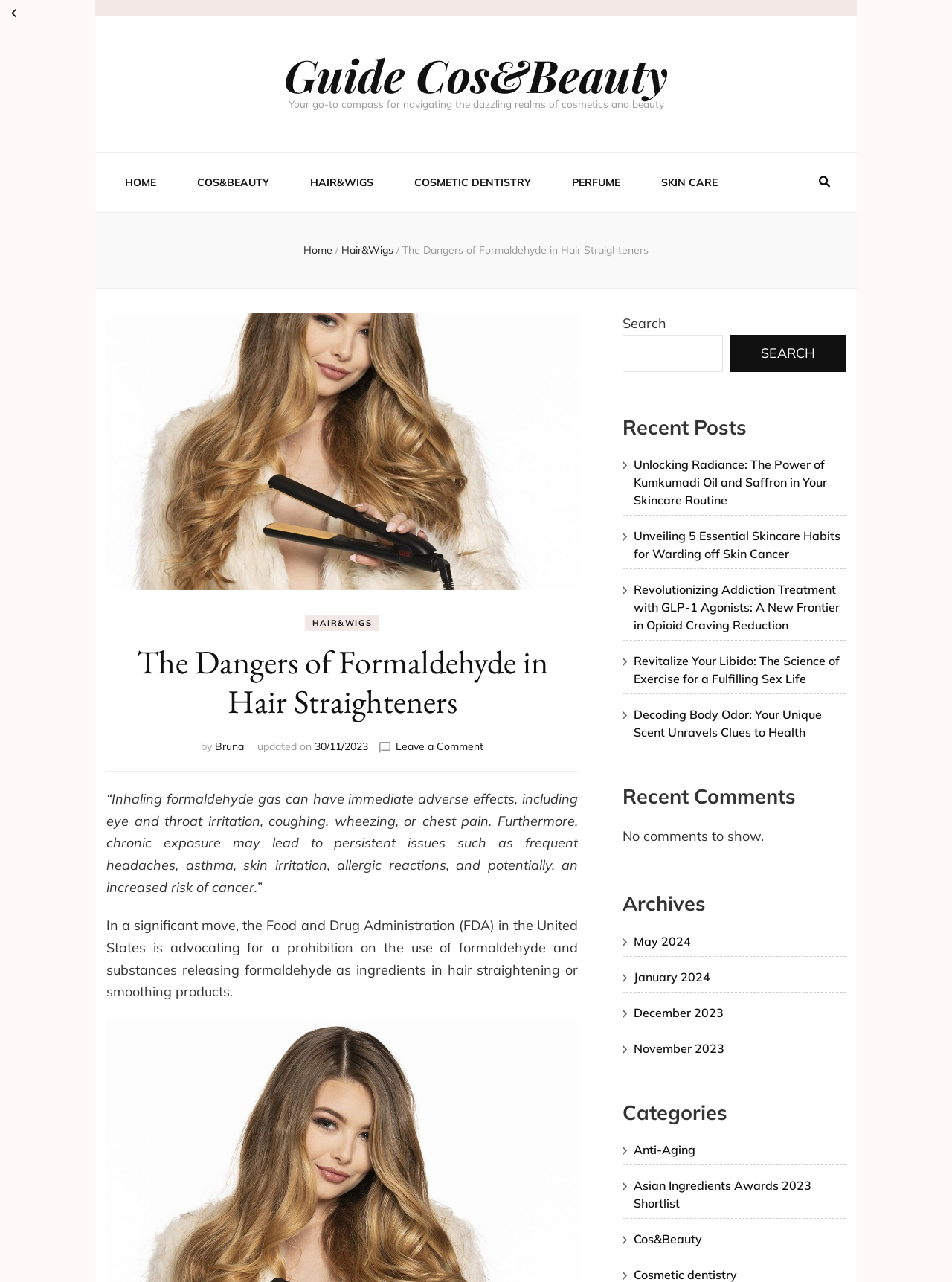Please provide a brief answer to the following inquiry using a single word or phrase:
What is the title of the current article?

The Dangers of Formaldehyde in Hair Straighteners